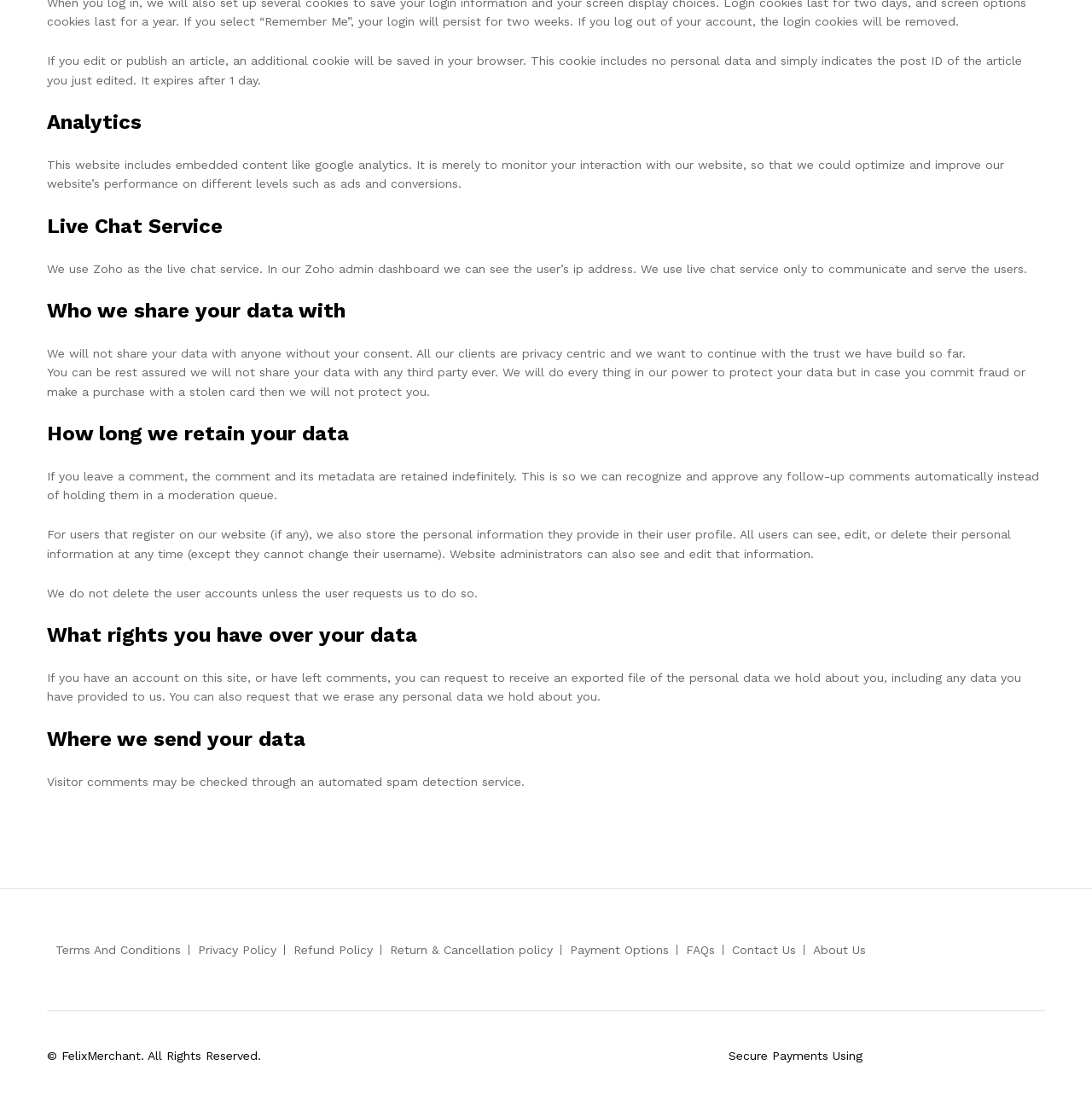Can you provide the bounding box coordinates for the element that should be clicked to implement the instruction: "Click Terms And Conditions"?

[0.051, 0.857, 0.166, 0.87]